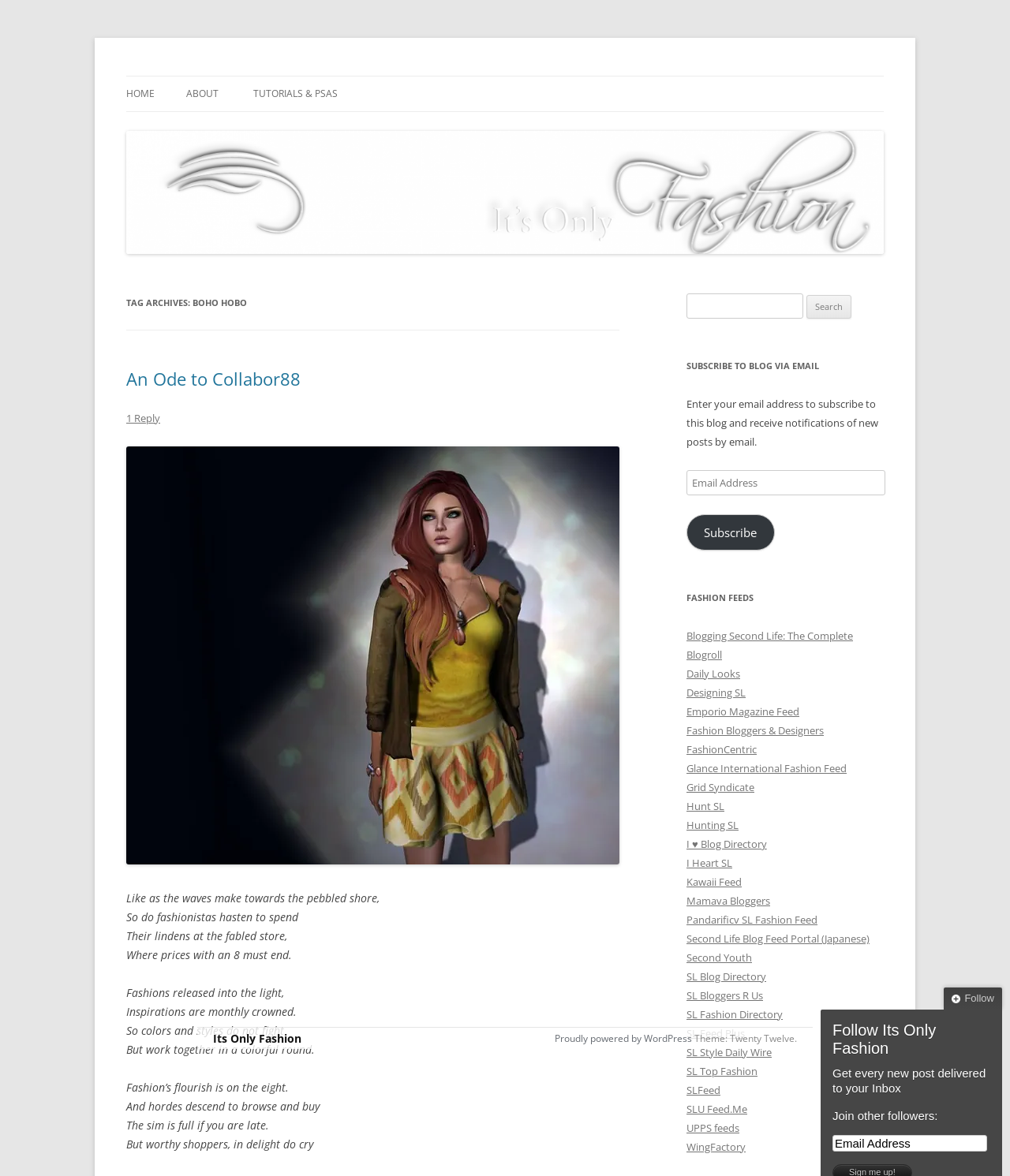From the screenshot, find the bounding box of the UI element matching this description: "The Canadian Apheresis Group (CAG)". Supply the bounding box coordinates in the form [left, top, right, bottom], each a float between 0 and 1.

None